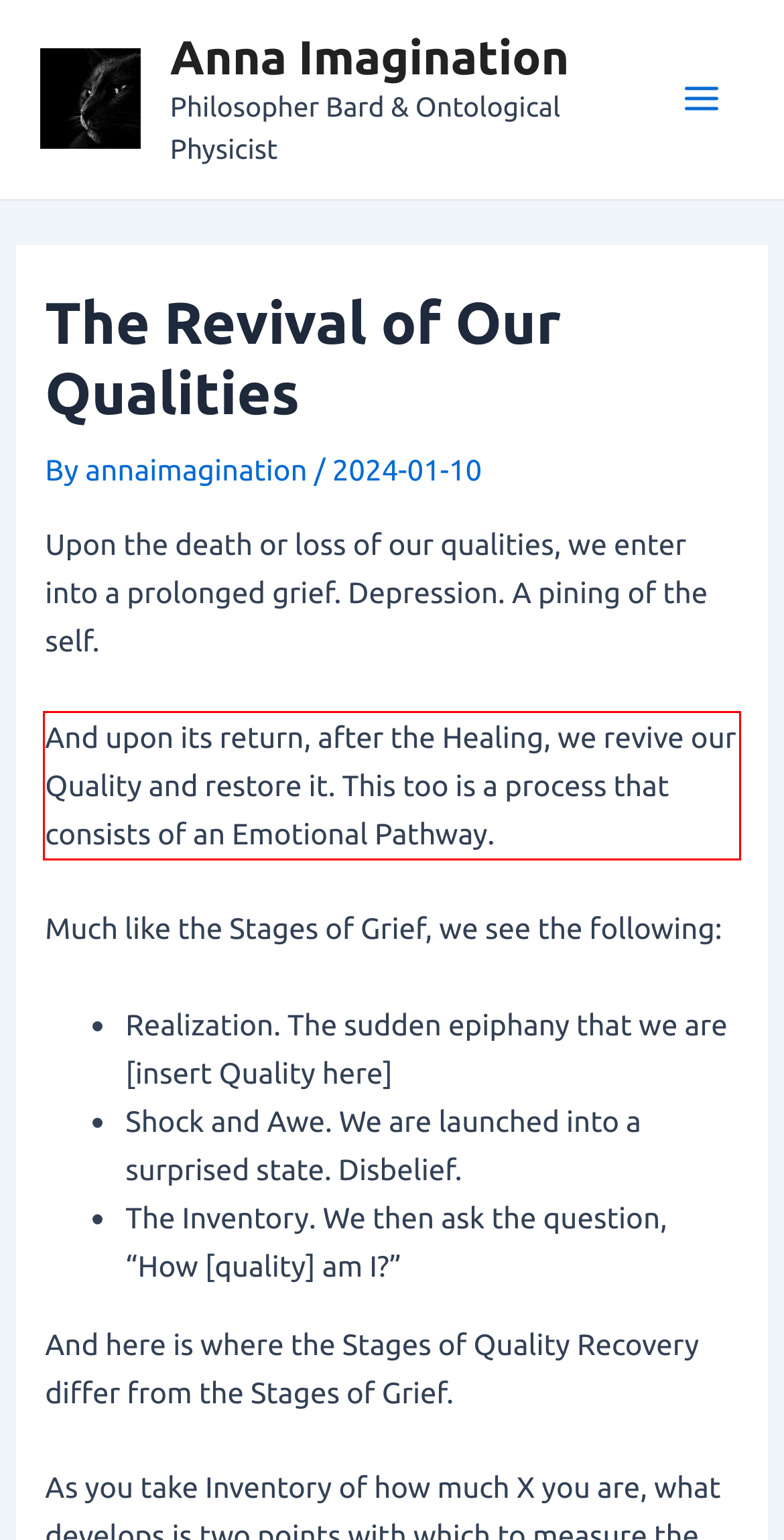Please perform OCR on the UI element surrounded by the red bounding box in the given webpage screenshot and extract its text content.

And upon its return, after the Healing, we revive our Quality and restore it. This too is a process that consists of an Emotional Pathway.